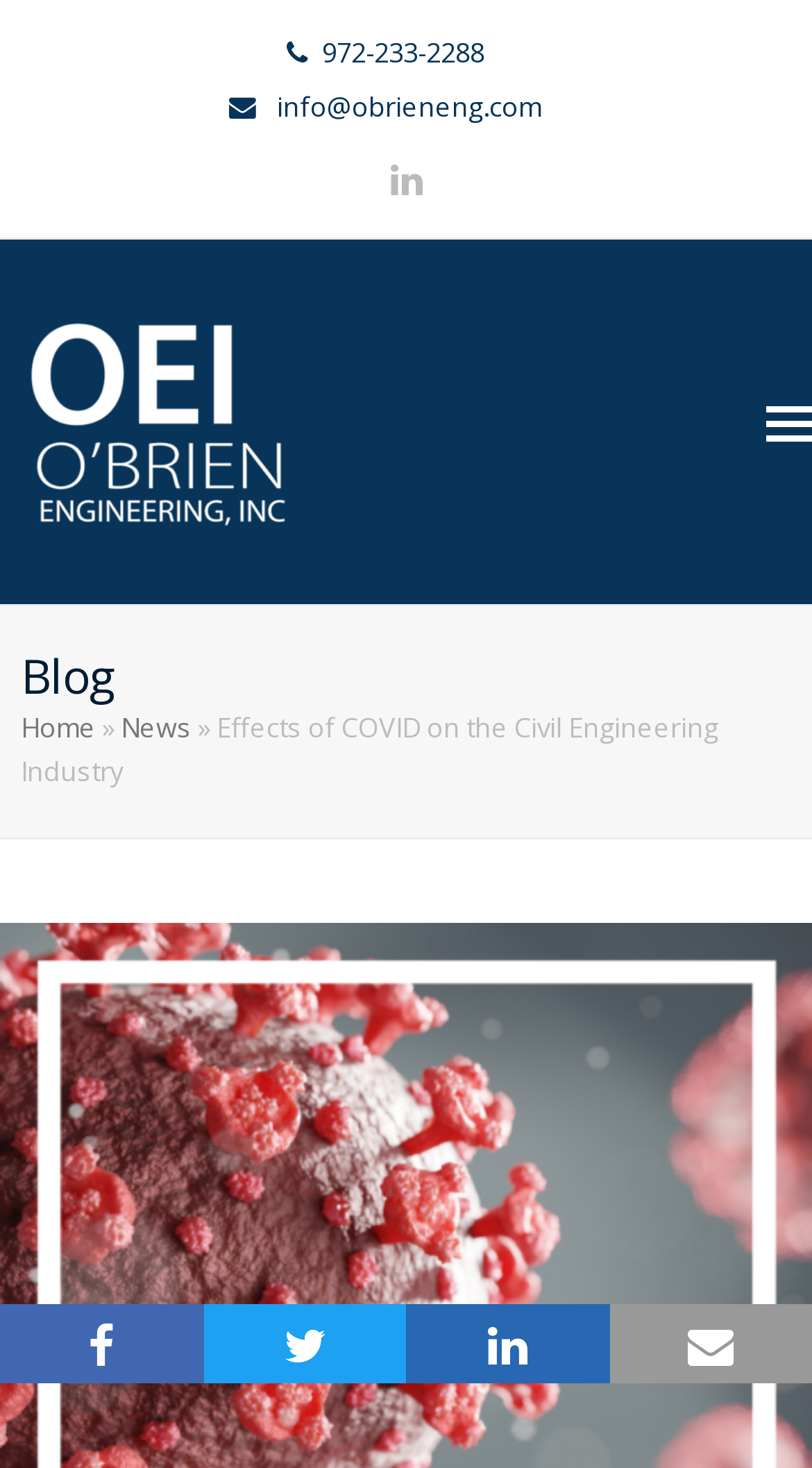What is the current page in the navigation menu?
Look at the image and respond with a one-word or short-phrase answer.

Effects of COVID on the Civil Engineering Industry